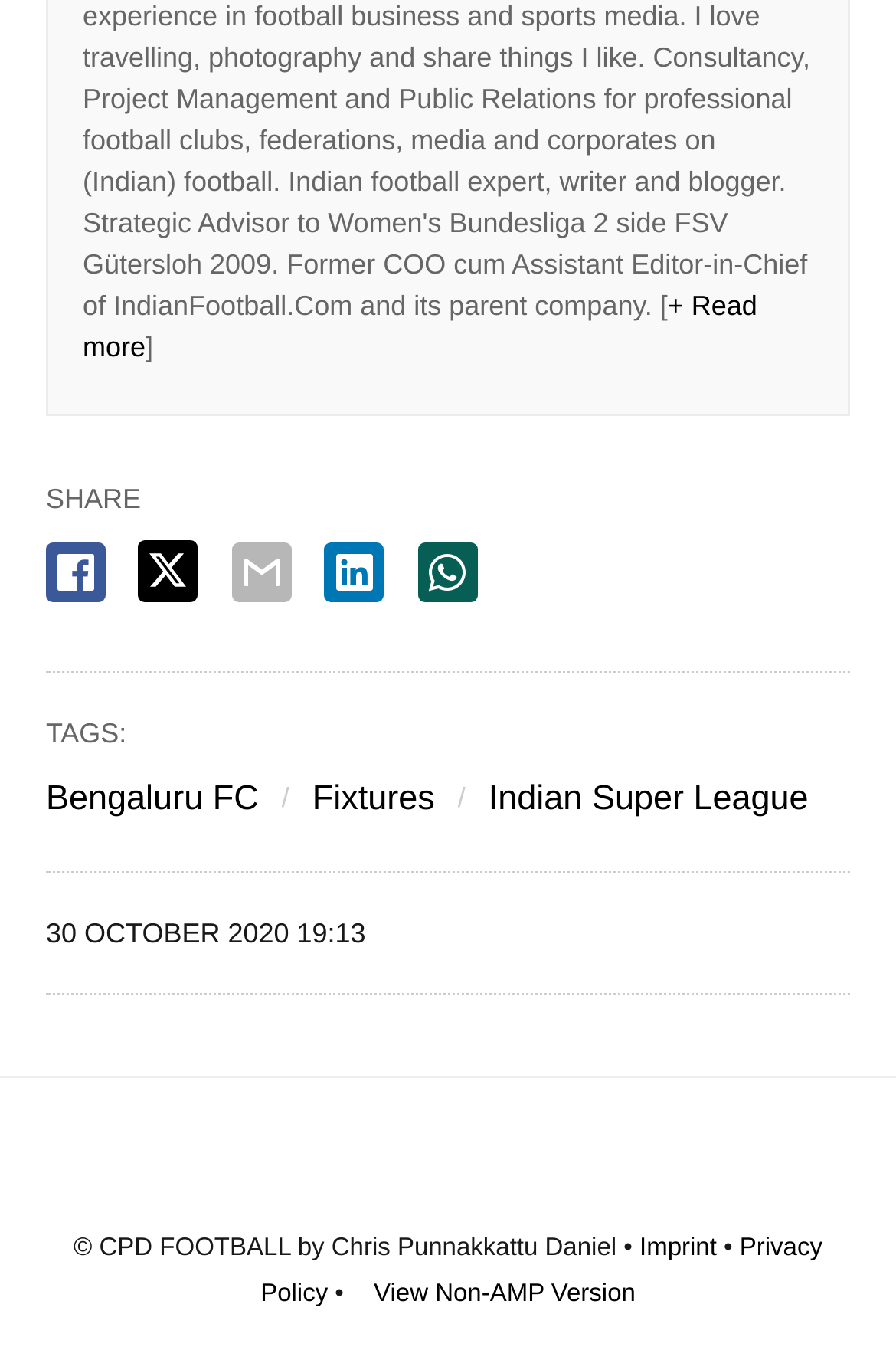Kindly determine the bounding box coordinates of the area that needs to be clicked to fulfill this instruction: "View the non-AMP version of the page".

[0.417, 0.95, 0.709, 0.971]